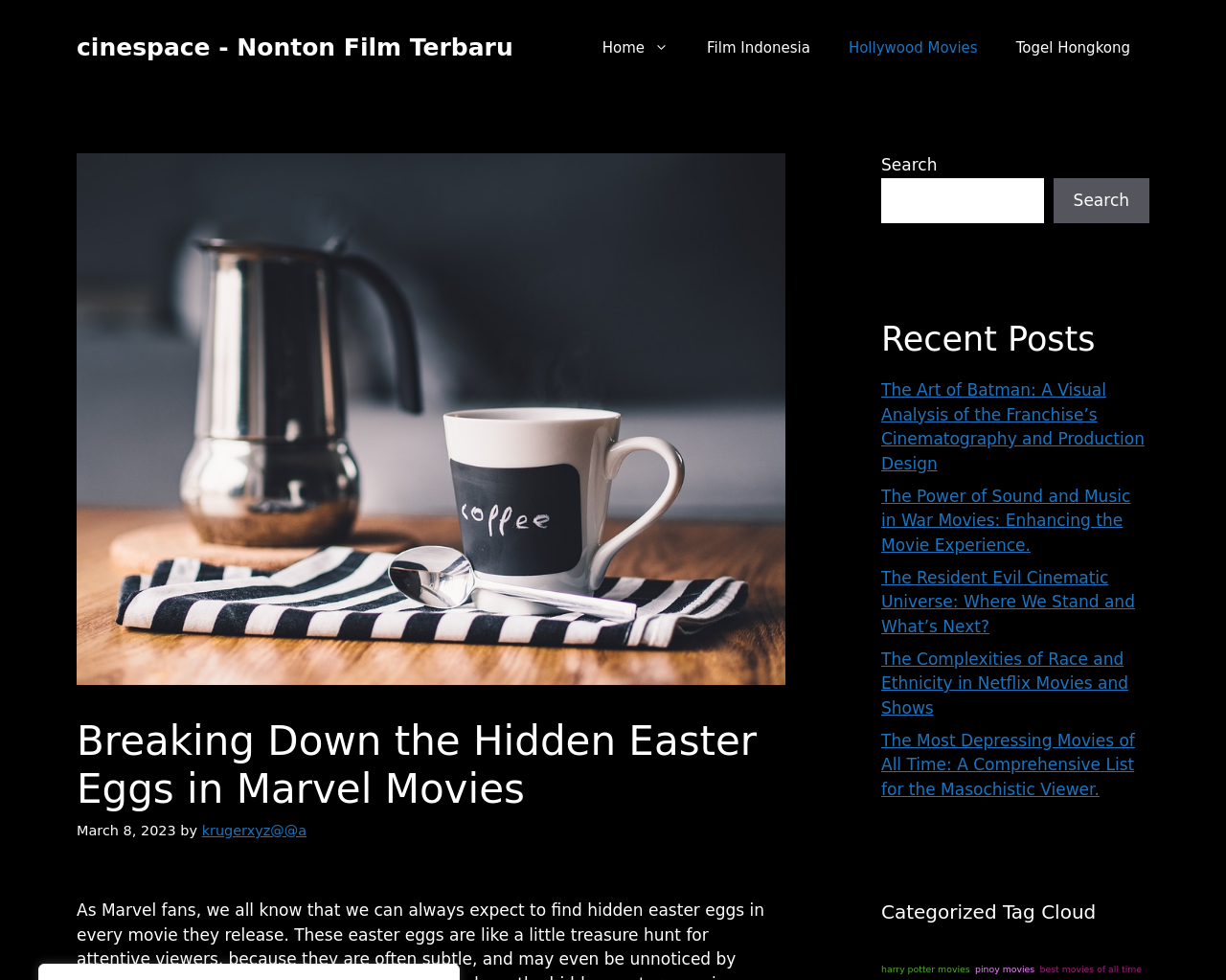Pinpoint the bounding box coordinates of the clickable area necessary to execute the following instruction: "Search for a movie". The coordinates should be given as four float numbers between 0 and 1, namely [left, top, right, bottom].

[0.719, 0.181, 0.851, 0.228]